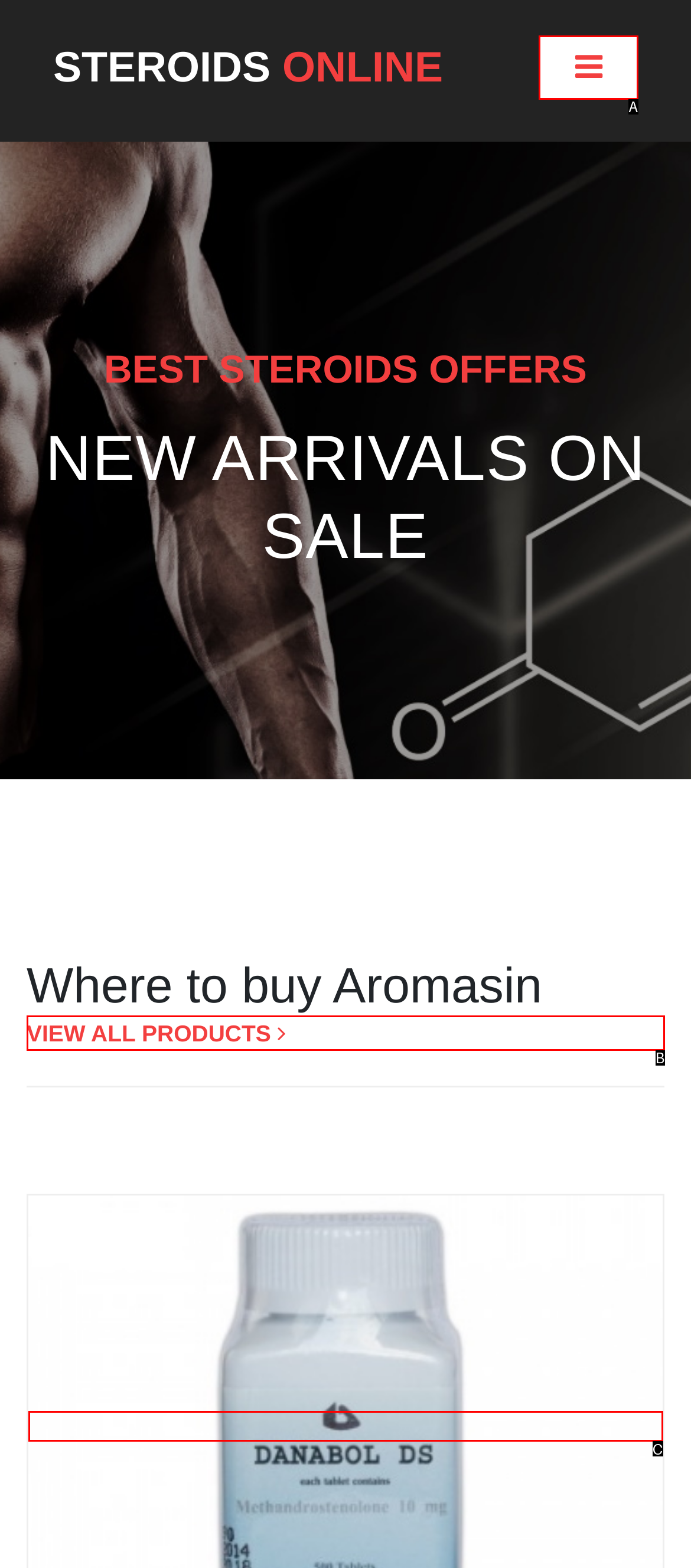Point out the option that best suits the description: parent_node: STEROIDS ONLINE aria-label="Toggle navigation"
Indicate your answer with the letter of the selected choice.

A